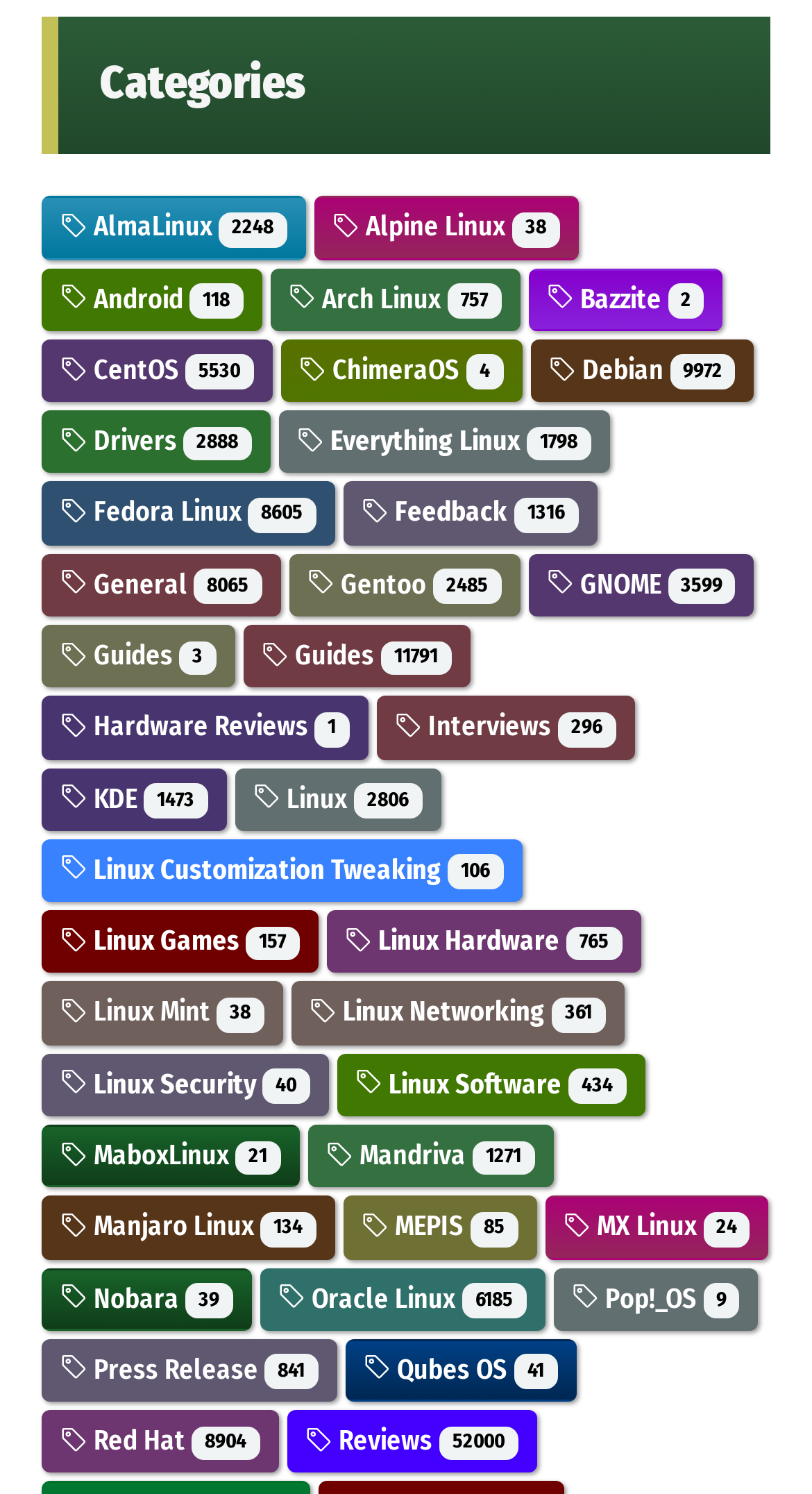What is the main category of the webpage?
Please respond to the question thoroughly and include all relevant details.

The main category of the webpage is Linux, which can be inferred from the numerous links related to Linux distributions, software, and hardware reviews.